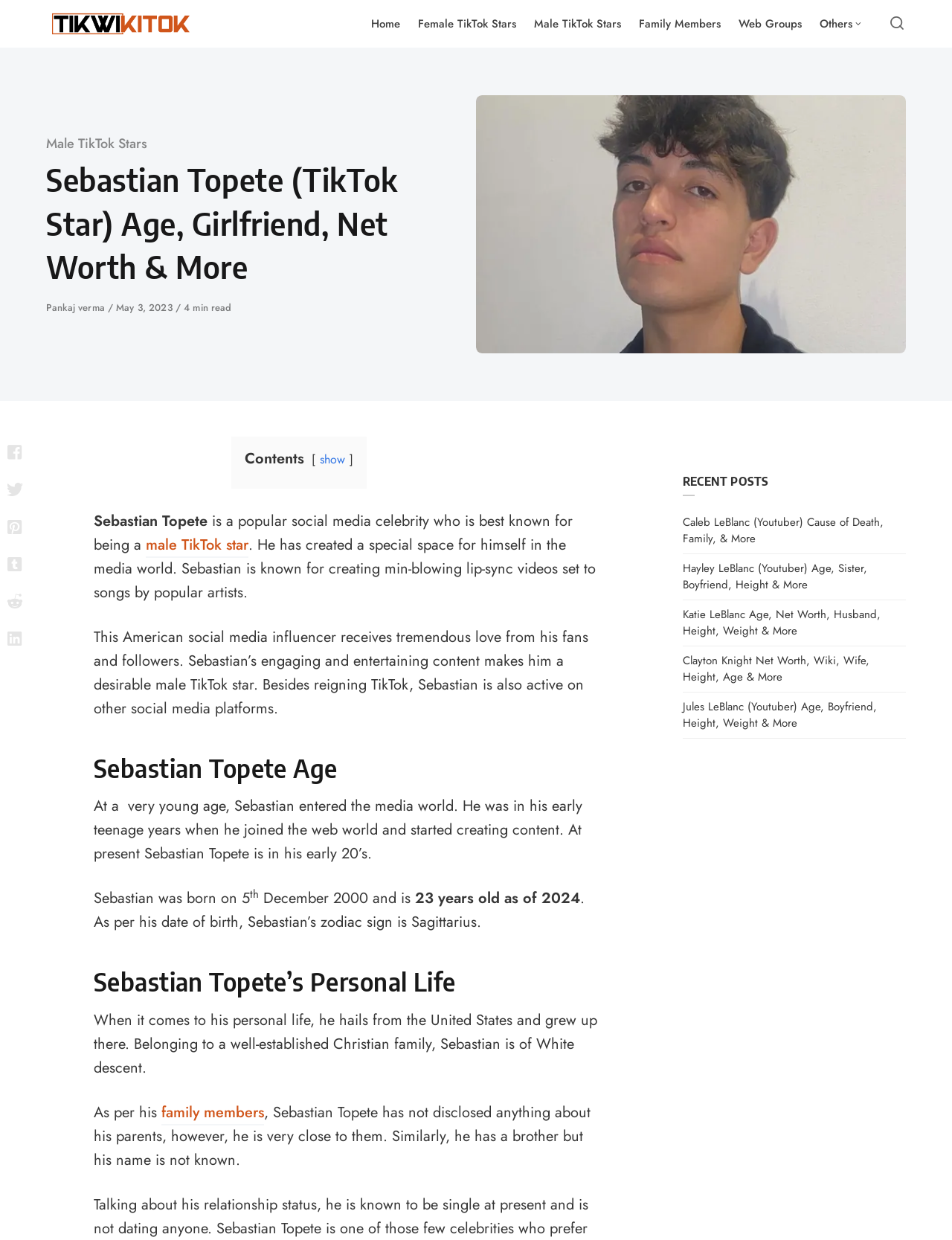What is the category of this webpage?
Based on the visual information, provide a detailed and comprehensive answer.

The webpage content is categorized under 'Male TikTok Stars' as indicated by the link 'Male TikTok Stars' in the header section of the webpage.